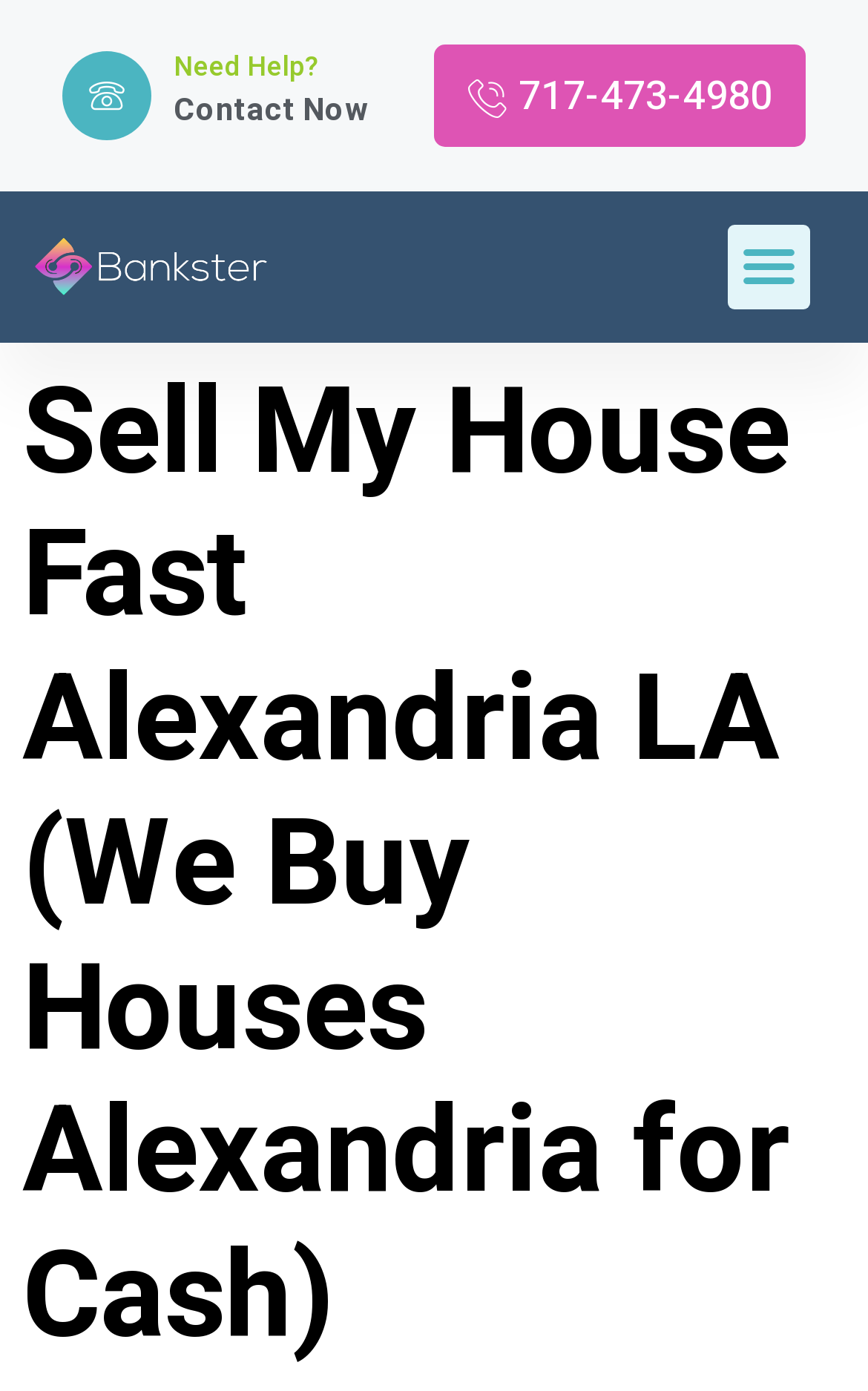Provide your answer in a single word or phrase: 
What is the text of the heading above 'Contact Now'?

Need Help?